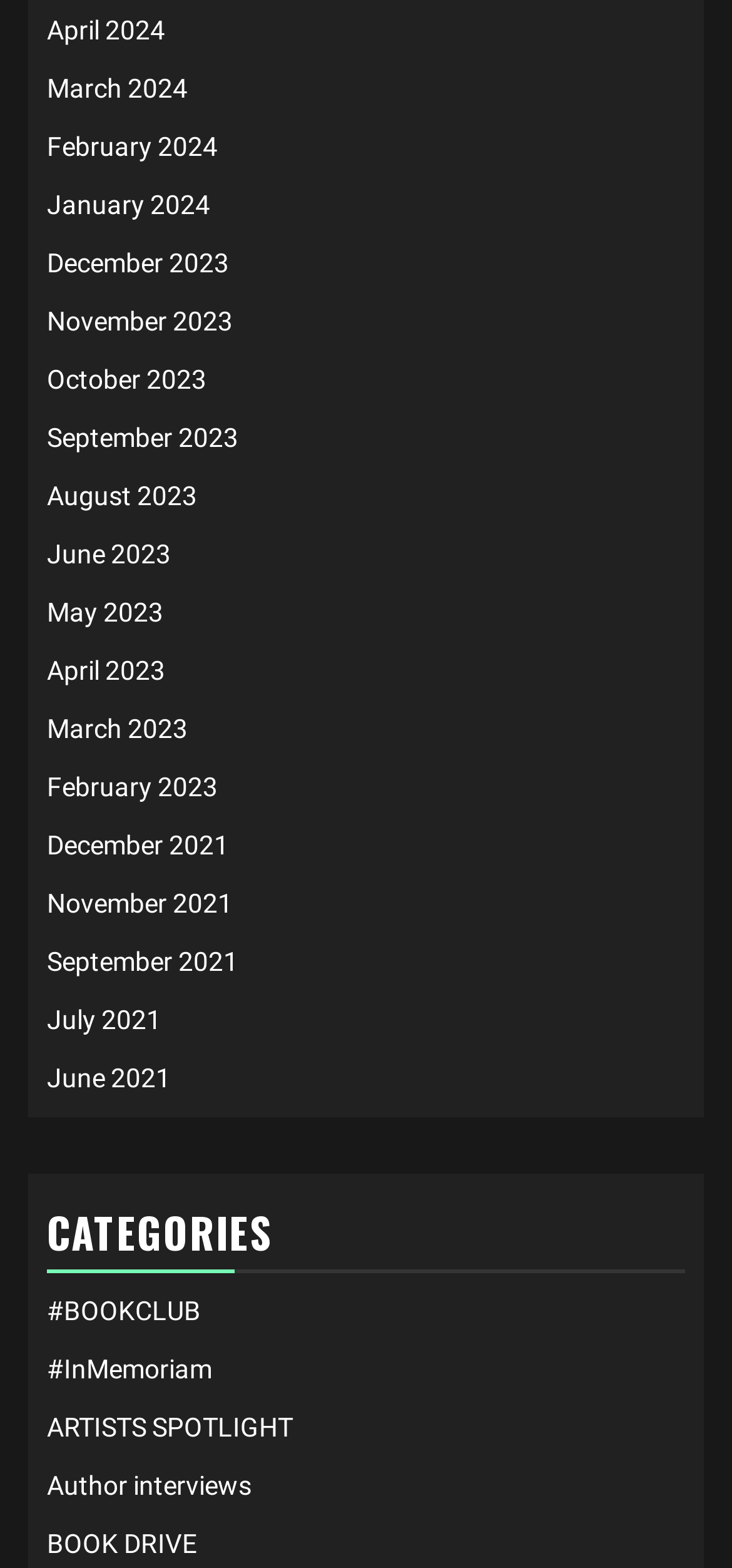Please specify the bounding box coordinates of the clickable region necessary for completing the following instruction: "Visit #BOOKCLUB". The coordinates must consist of four float numbers between 0 and 1, i.e., [left, top, right, bottom].

[0.064, 0.827, 0.274, 0.846]